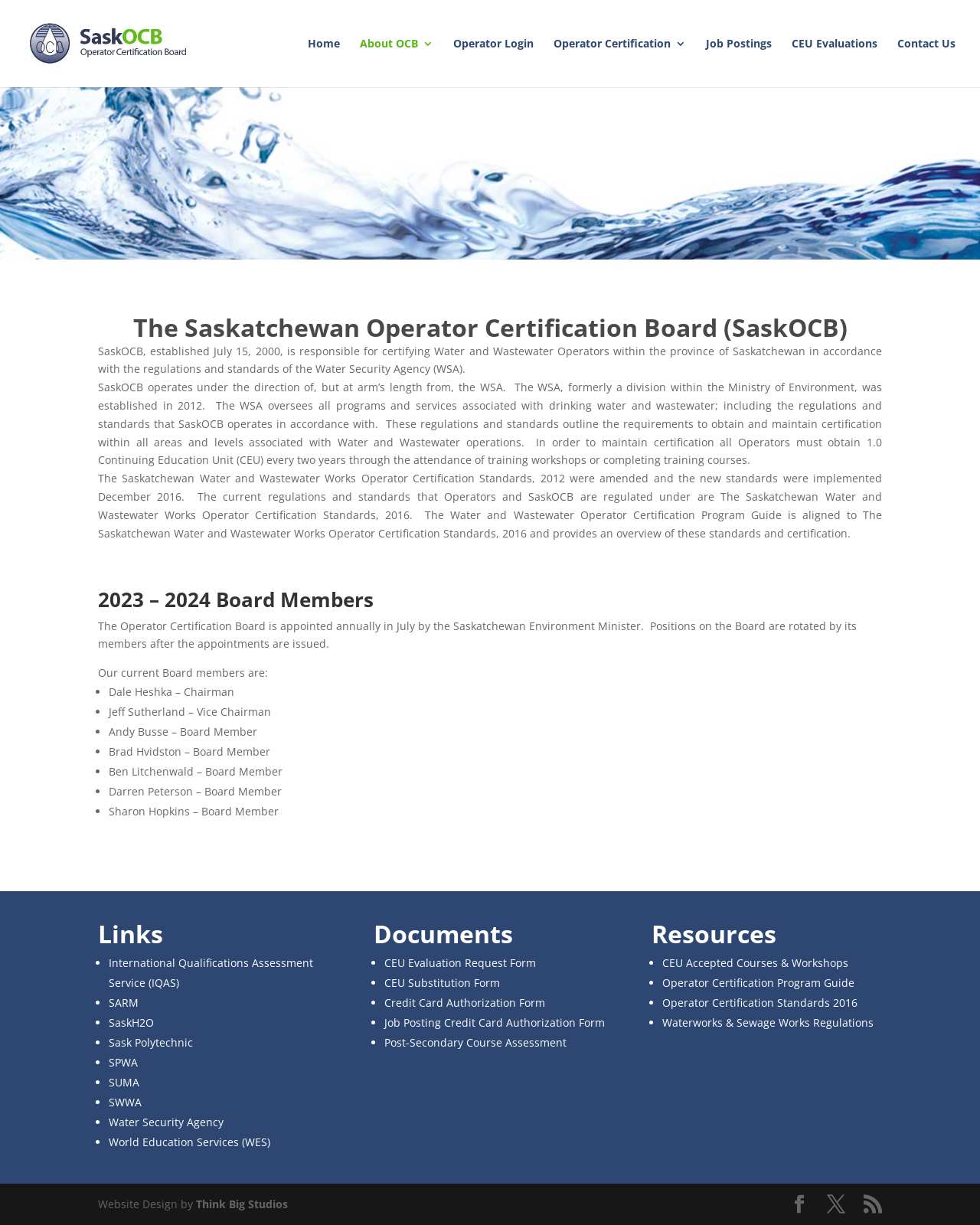Provide a brief response to the question using a single word or phrase: 
What is the purpose of the CEU Evaluation Request Form?

Requesting CEU evaluation